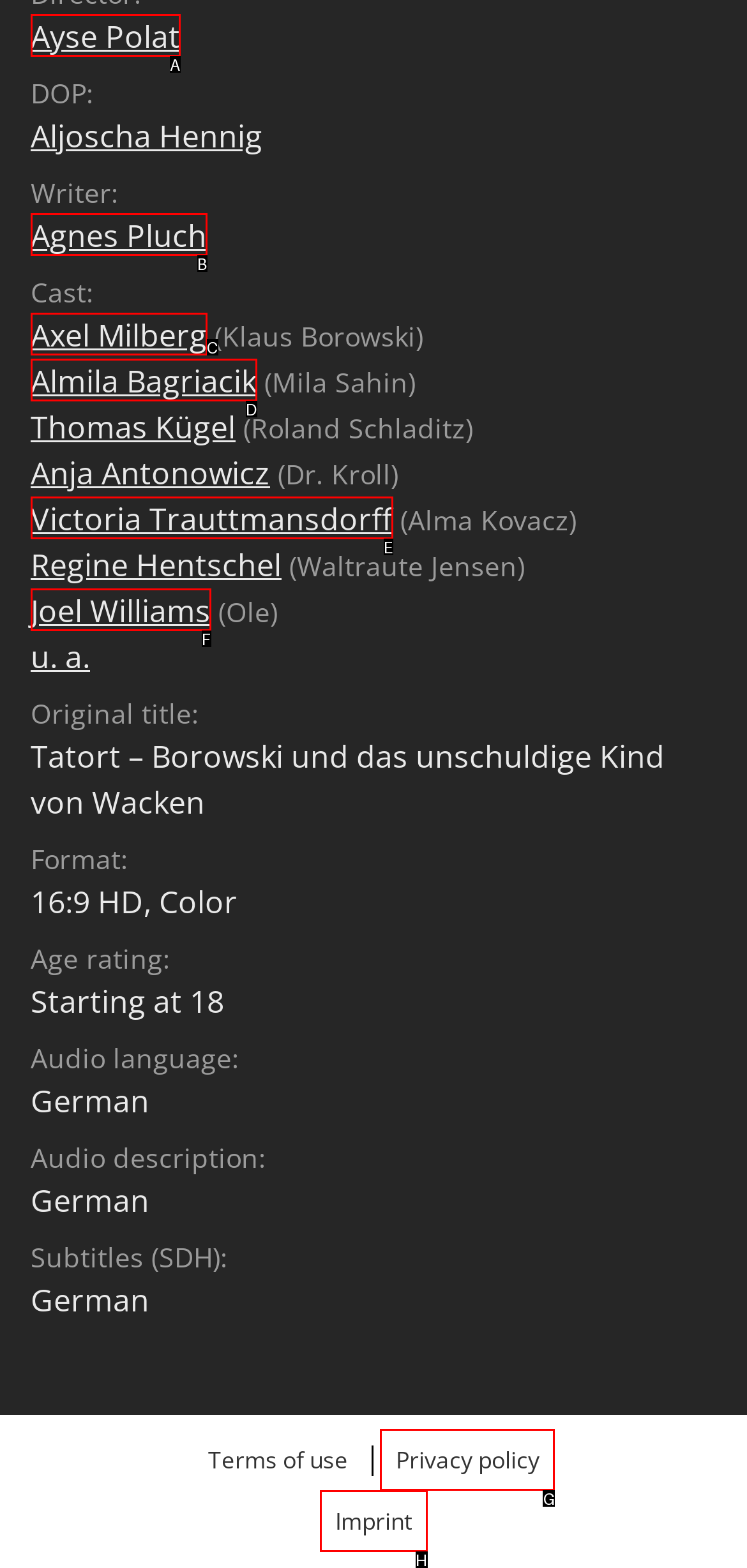Identify the letter of the UI element that fits the description: Imprint
Respond with the letter of the option directly.

H